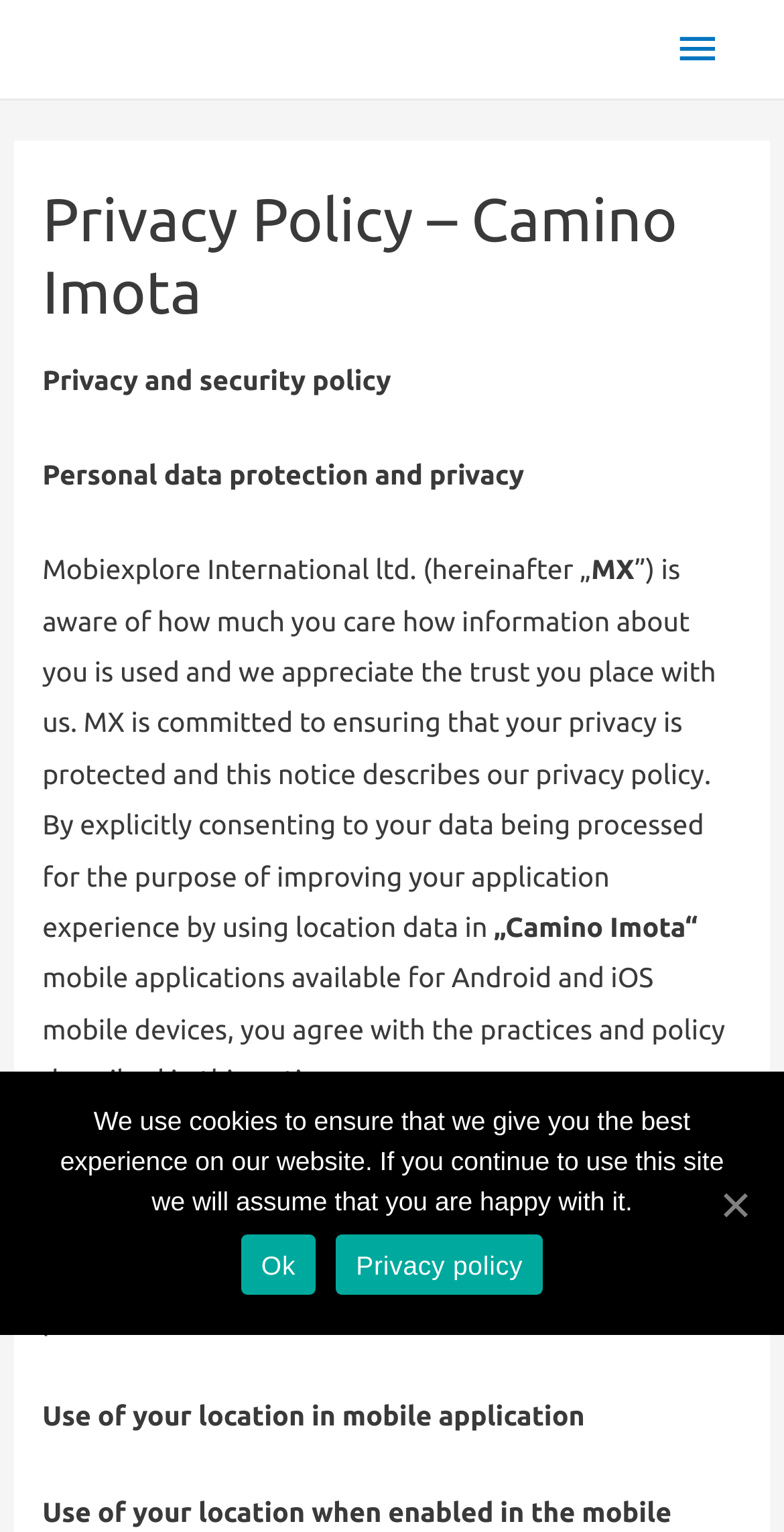Explain in detail what you observe on this webpage.

The webpage is about the privacy policy of Camino Imota, a mobile application developed by Mobiexplore International Ltd. At the top, there is a main menu button on the right side, which is not expanded. Below the main menu button, there is a header section with a heading that displays the title "Privacy Policy – Camino Imota". 

Under the header section, there are several paragraphs of text that describe the privacy policy. The first paragraph explains that Mobiexplore International Ltd. is committed to protecting users' privacy and describes the purpose of the privacy policy. The second paragraph mentions the use of location data in the "Camino Imota" mobile application. 

Further down, there are sections with headings "Personal data collection" and "Use of your location in mobile application", which provide more details about the collection and use of personal data. 

At the bottom of the page, there is a banner with a cookie notice. The banner displays a message explaining the use of cookies on the website and provides options to either accept the use of cookies by clicking "Ok" or to read the privacy policy. There are two "Ok" buttons and one "Privacy policy" link in the banner.